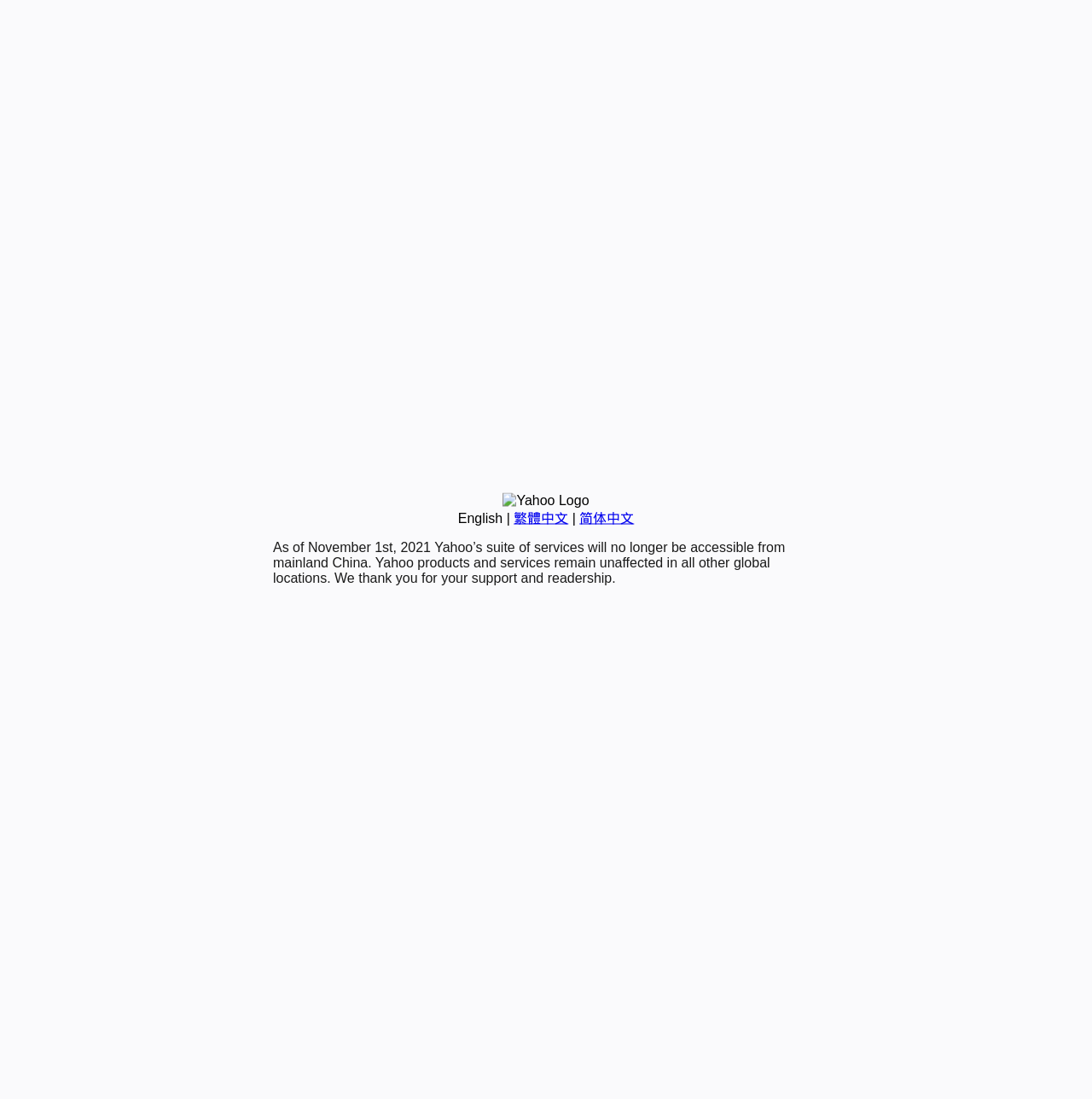Locate the bounding box of the UI element based on this description: "简体中文". Provide four float numbers between 0 and 1 as [left, top, right, bottom].

[0.531, 0.465, 0.581, 0.478]